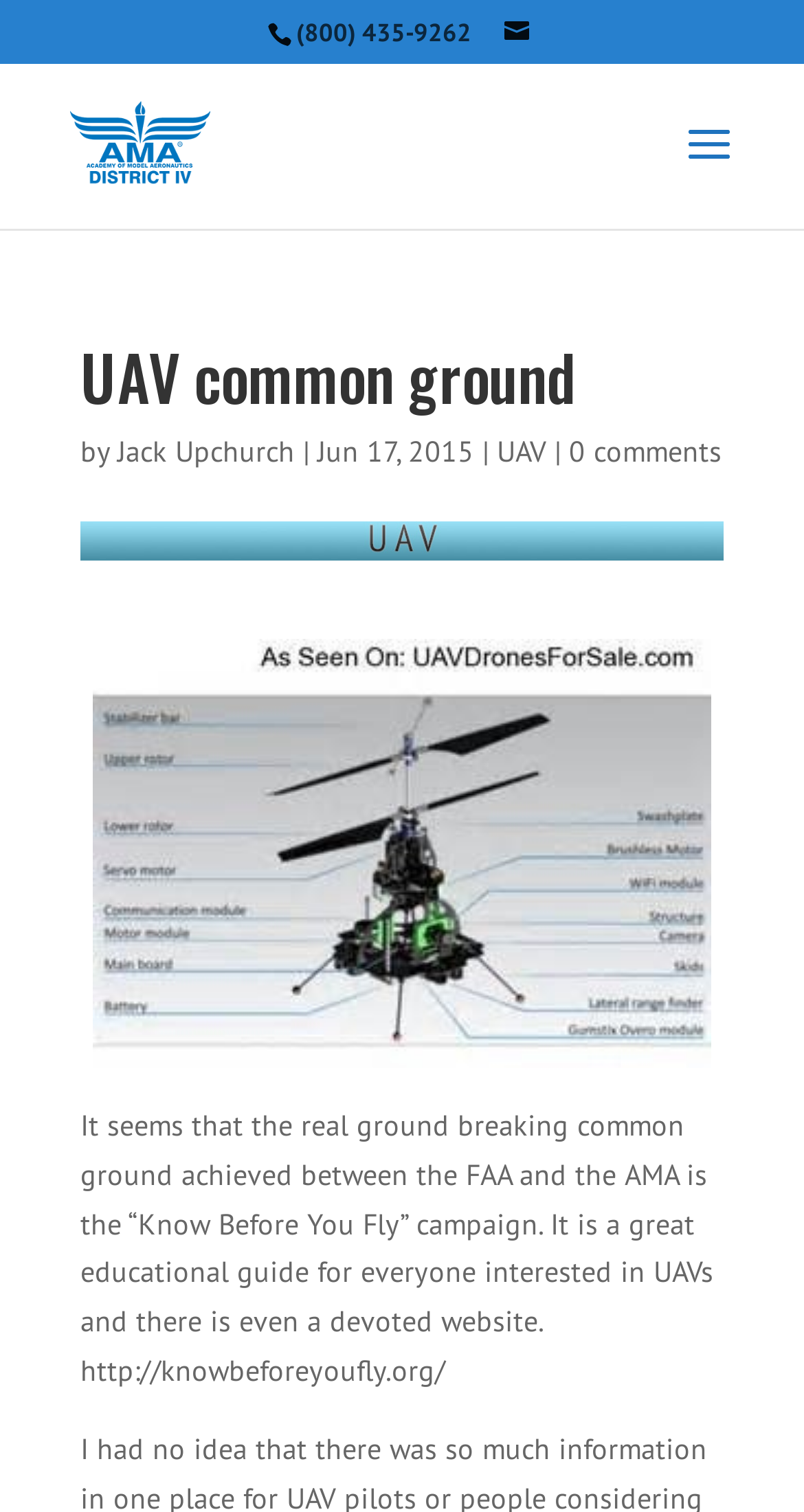For the given element description name="s" placeholder="Search …" title="Search for:", determine the bounding box coordinates of the UI element. The coordinates should follow the format (top-left x, top-left y, bottom-right x, bottom-right y) and be within the range of 0 to 1.

[0.473, 0.042, 0.923, 0.044]